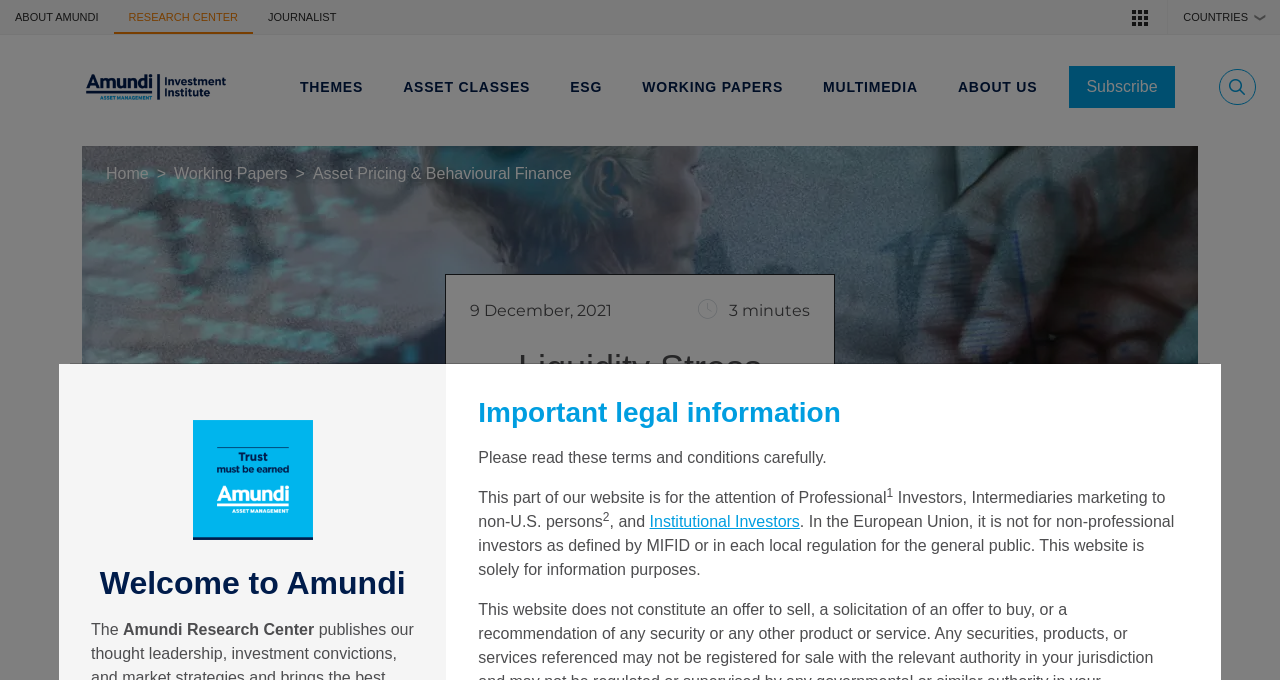What is the estimated reading time of the working paper?
Using the image as a reference, deliver a detailed and thorough answer to the question.

I found the answer by looking at the section below the working paper heading, which displays the estimated reading time '3 minutes'.